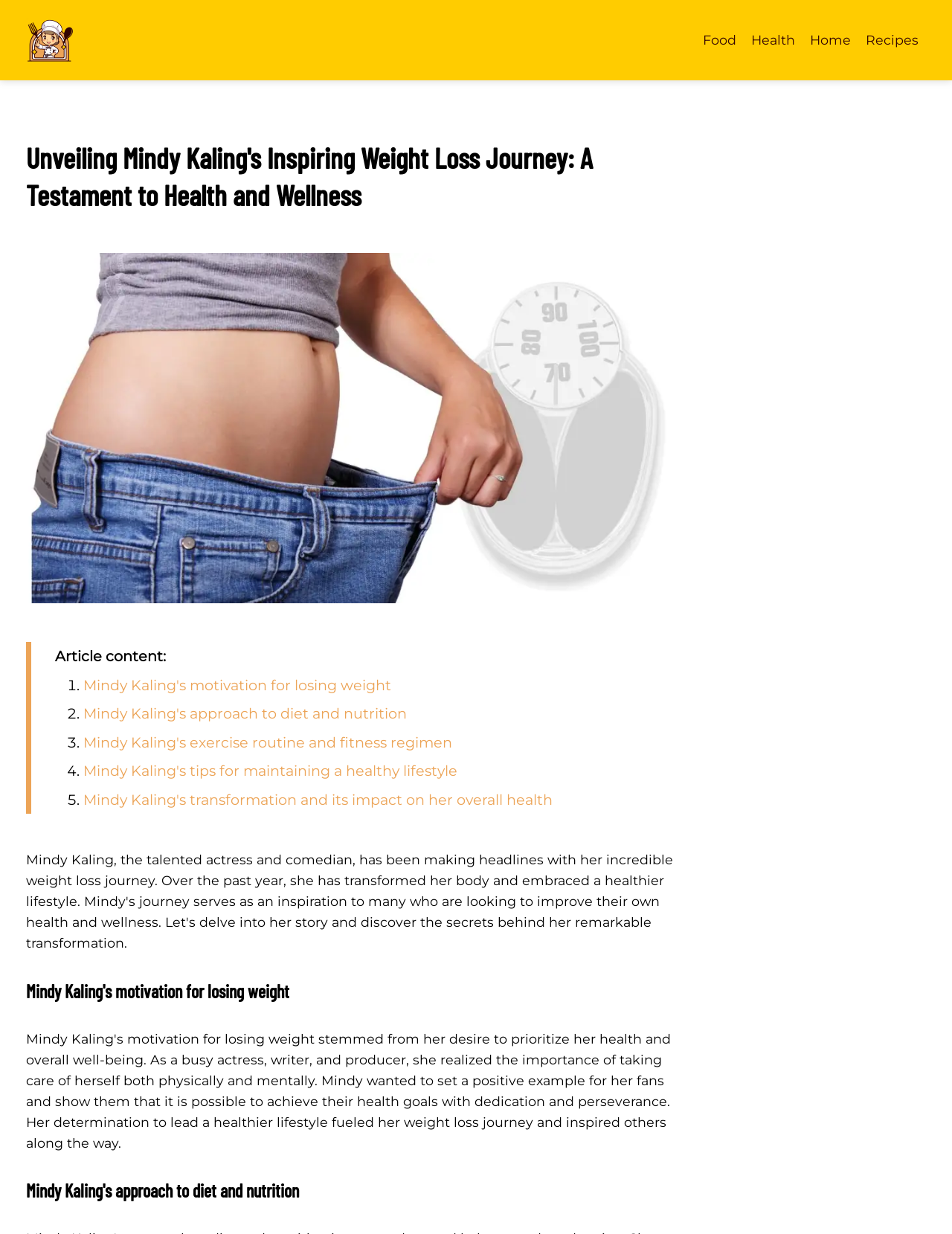Specify the bounding box coordinates of the element's region that should be clicked to achieve the following instruction: "Read Mindy Kaling's motivation for losing weight". The bounding box coordinates consist of four float numbers between 0 and 1, in the format [left, top, right, bottom].

[0.088, 0.548, 0.411, 0.562]